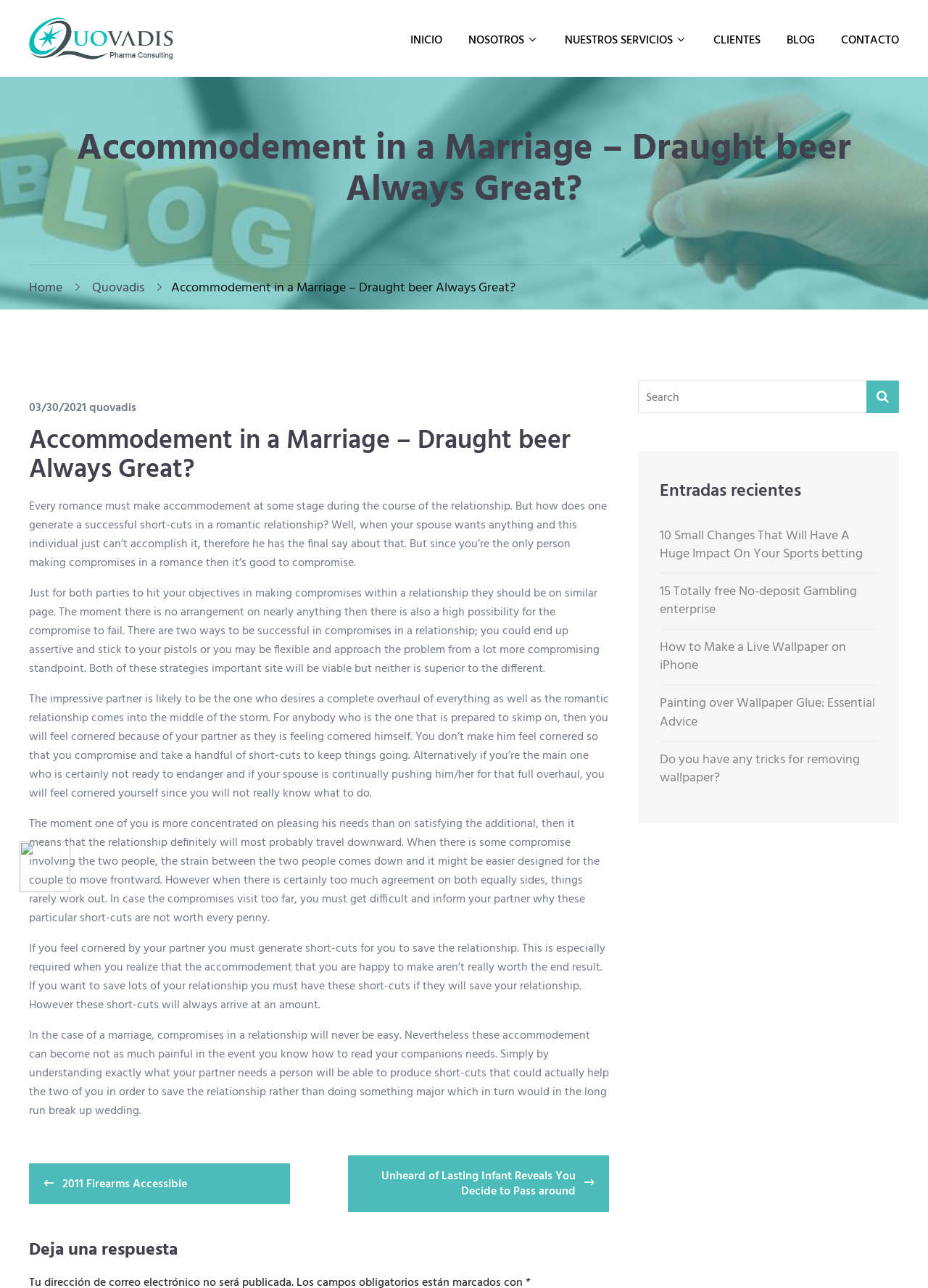Determine the main text heading of the webpage and provide its content.

Accommodement in a Marriage – Draught beer Always Great?